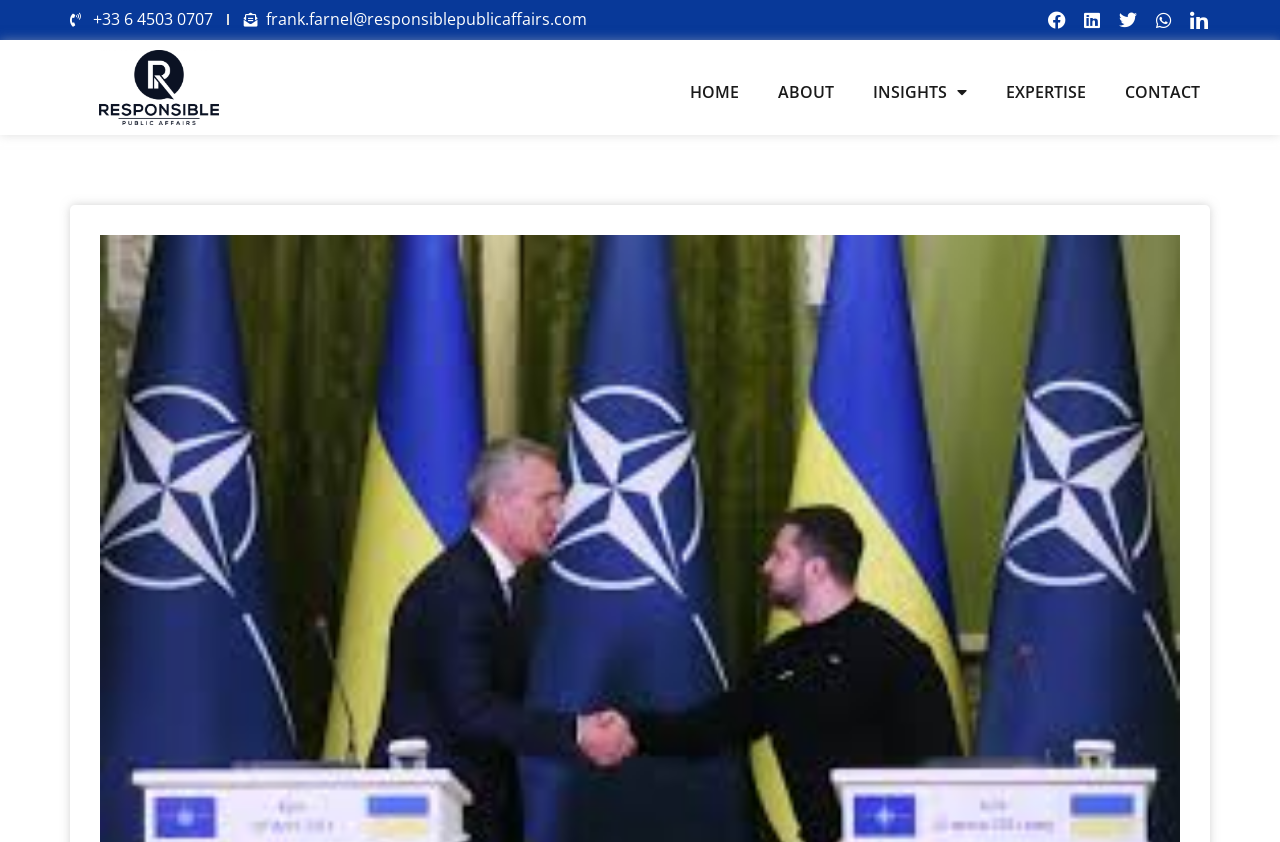Specify the bounding box coordinates for the region that must be clicked to perform the given instruction: "Read insights".

[0.682, 0.082, 0.755, 0.137]